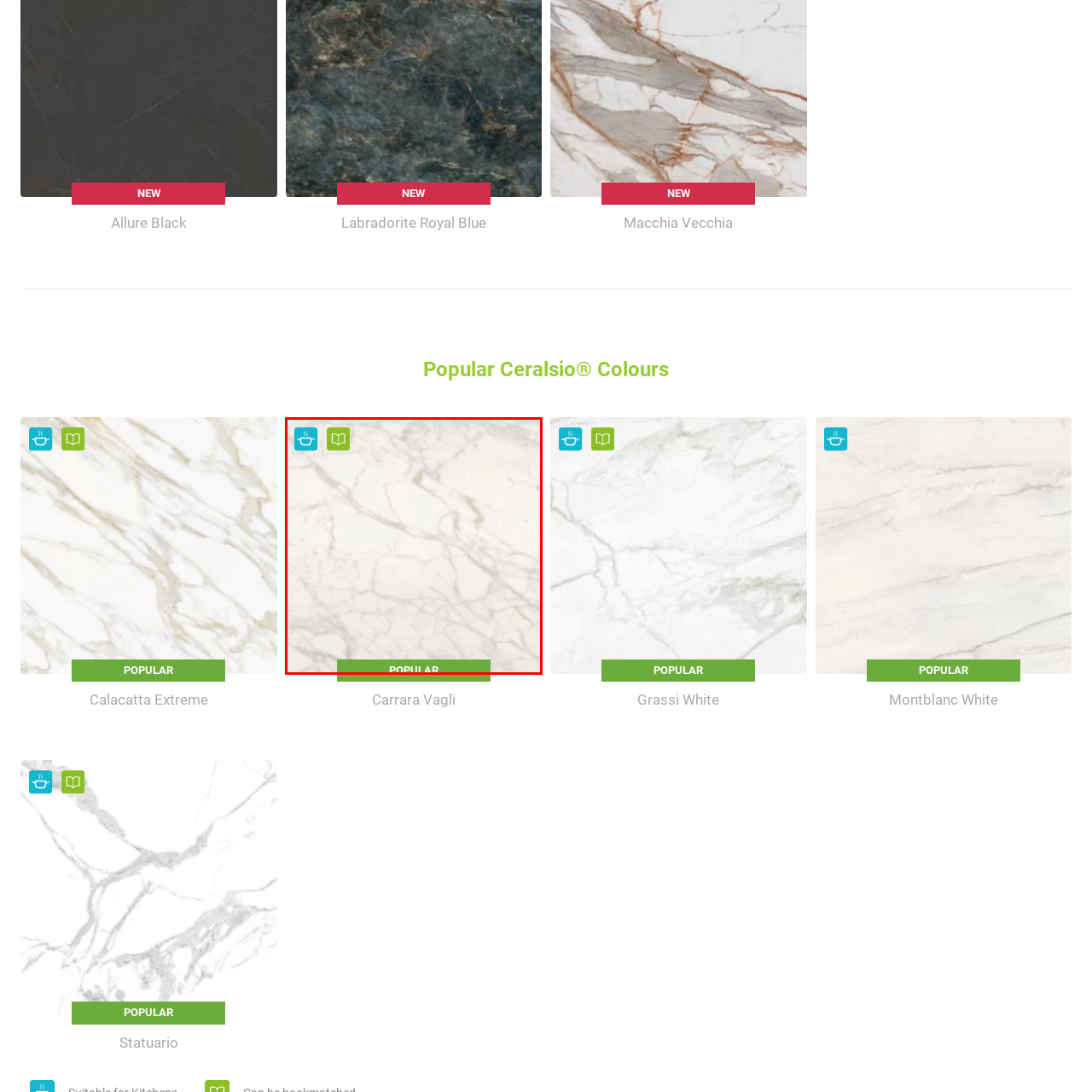What is the significance of the bold, green lettering?
Observe the image within the red bounding box and give a detailed and thorough answer to the question.

The caption states that the word 'POPULAR' is situated prominently at the bottom of the image in bold, green lettering, suggesting that it is highlighting the favored status of the Carrara Vagli marble worktop among available options.